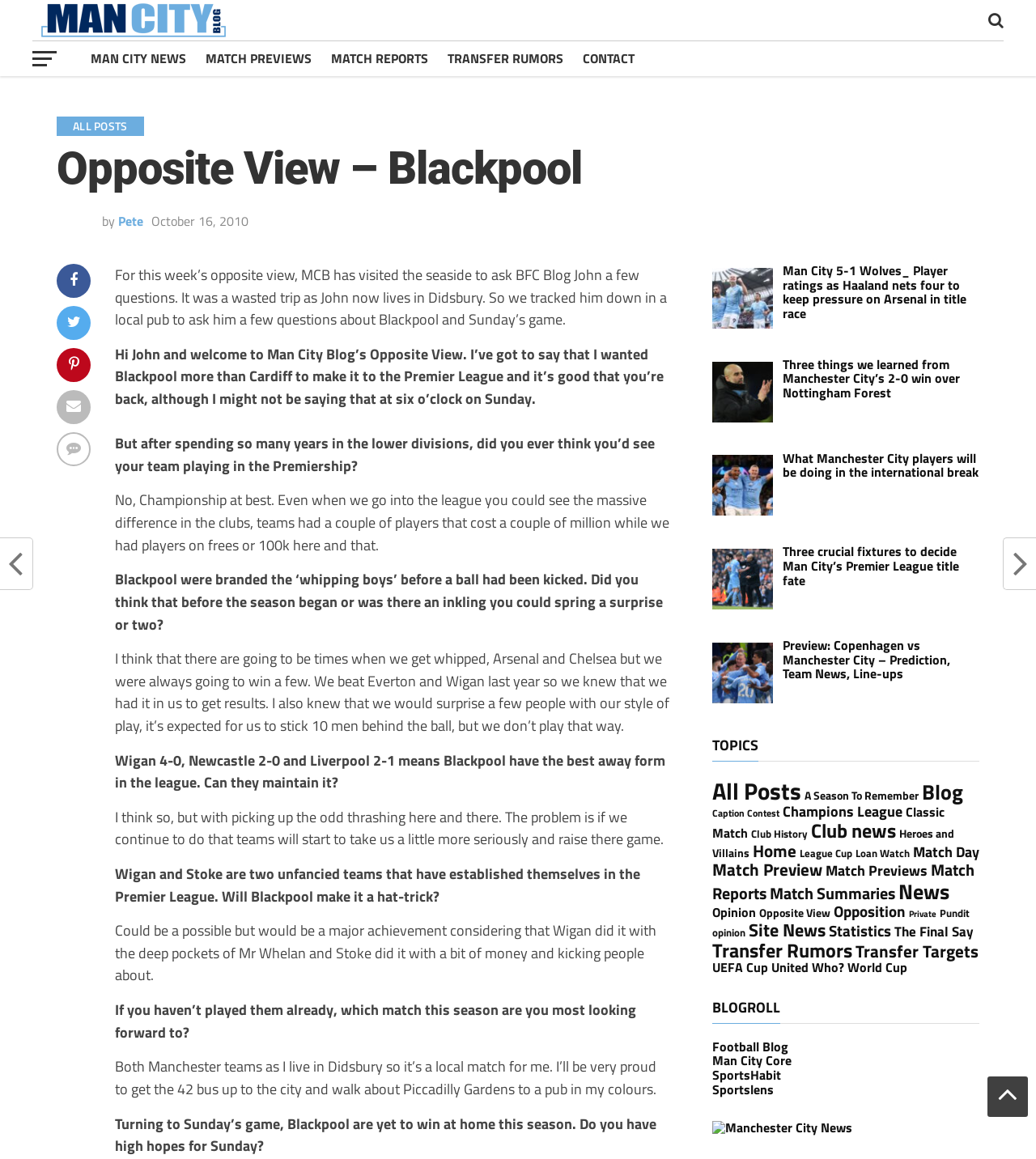Please find the bounding box coordinates of the clickable region needed to complete the following instruction: "Click on the 'Manchester City Blog' link". The bounding box coordinates must consist of four float numbers between 0 and 1, i.e., [left, top, right, bottom].

[0.031, 0.022, 0.227, 0.039]